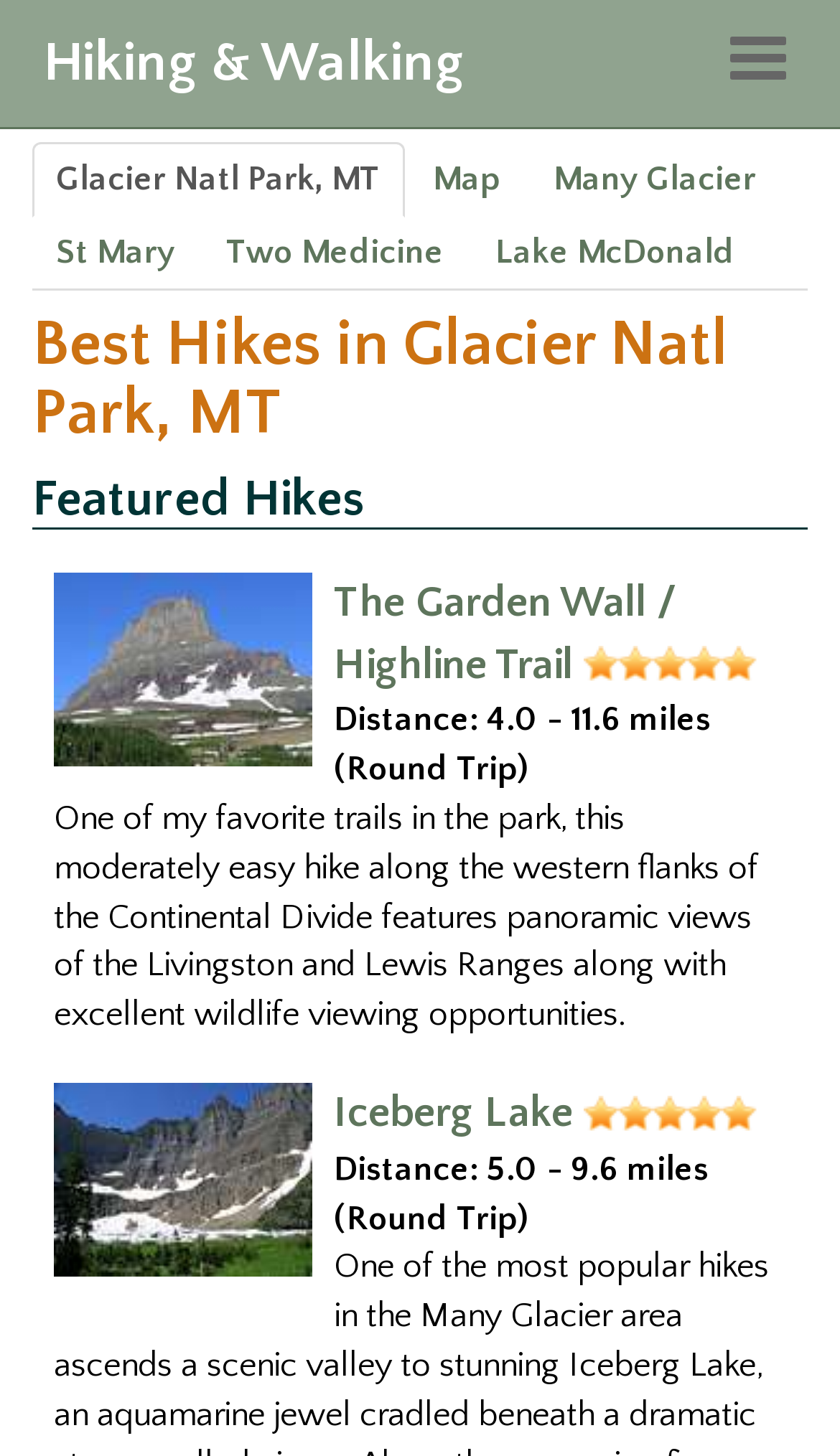Provide a single word or phrase to answer the given question: 
How many featured hikes are listed on the page?

2